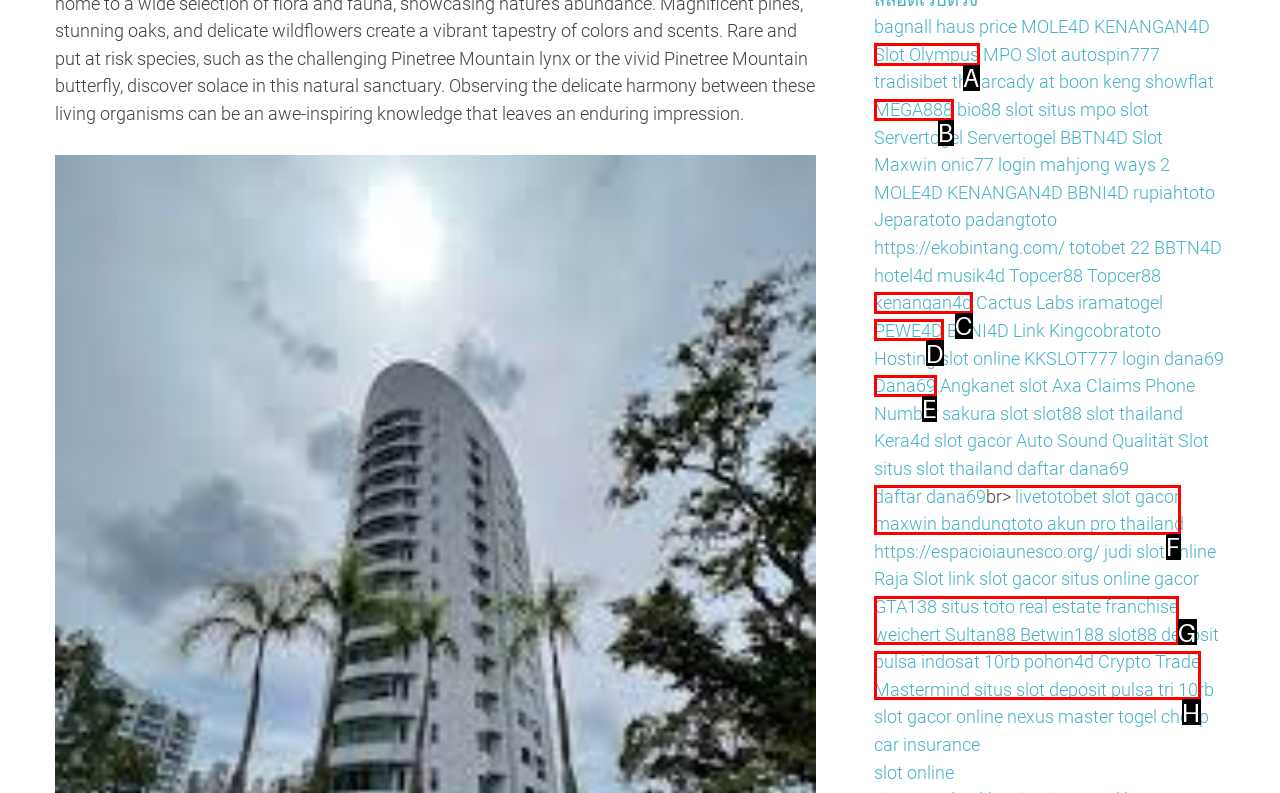To complete the instruction: Visit 'Slot Olympus', which HTML element should be clicked?
Respond with the option's letter from the provided choices.

A